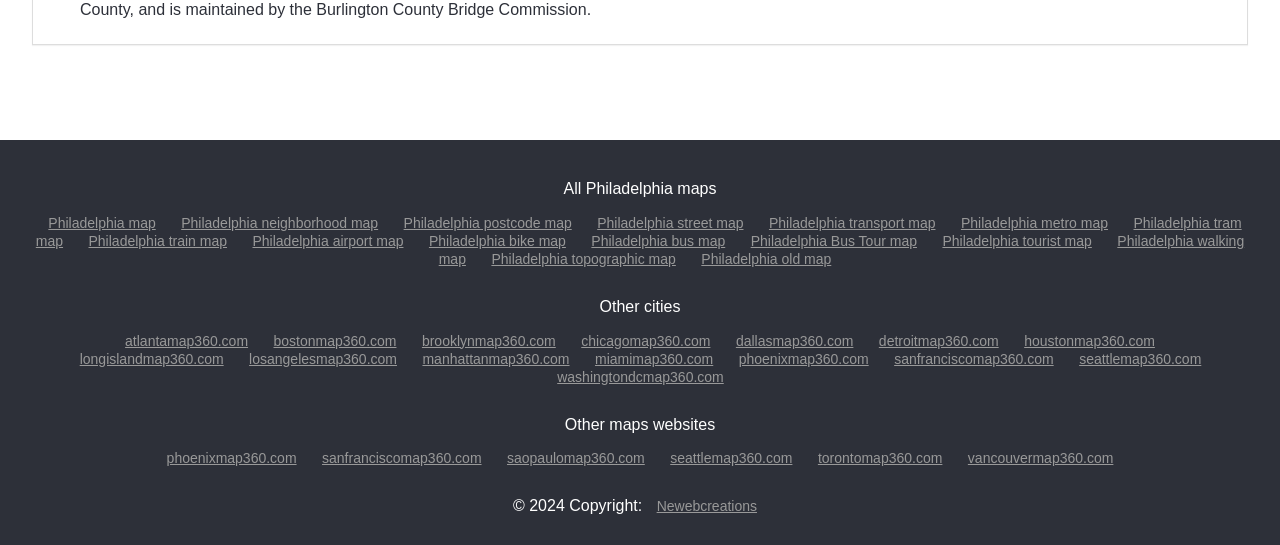Identify the bounding box coordinates of the region that needs to be clicked to carry out this instruction: "Visit atlantamap360.com". Provide these coordinates as four float numbers ranging from 0 to 1, i.e., [left, top, right, bottom].

[0.09, 0.61, 0.202, 0.64]